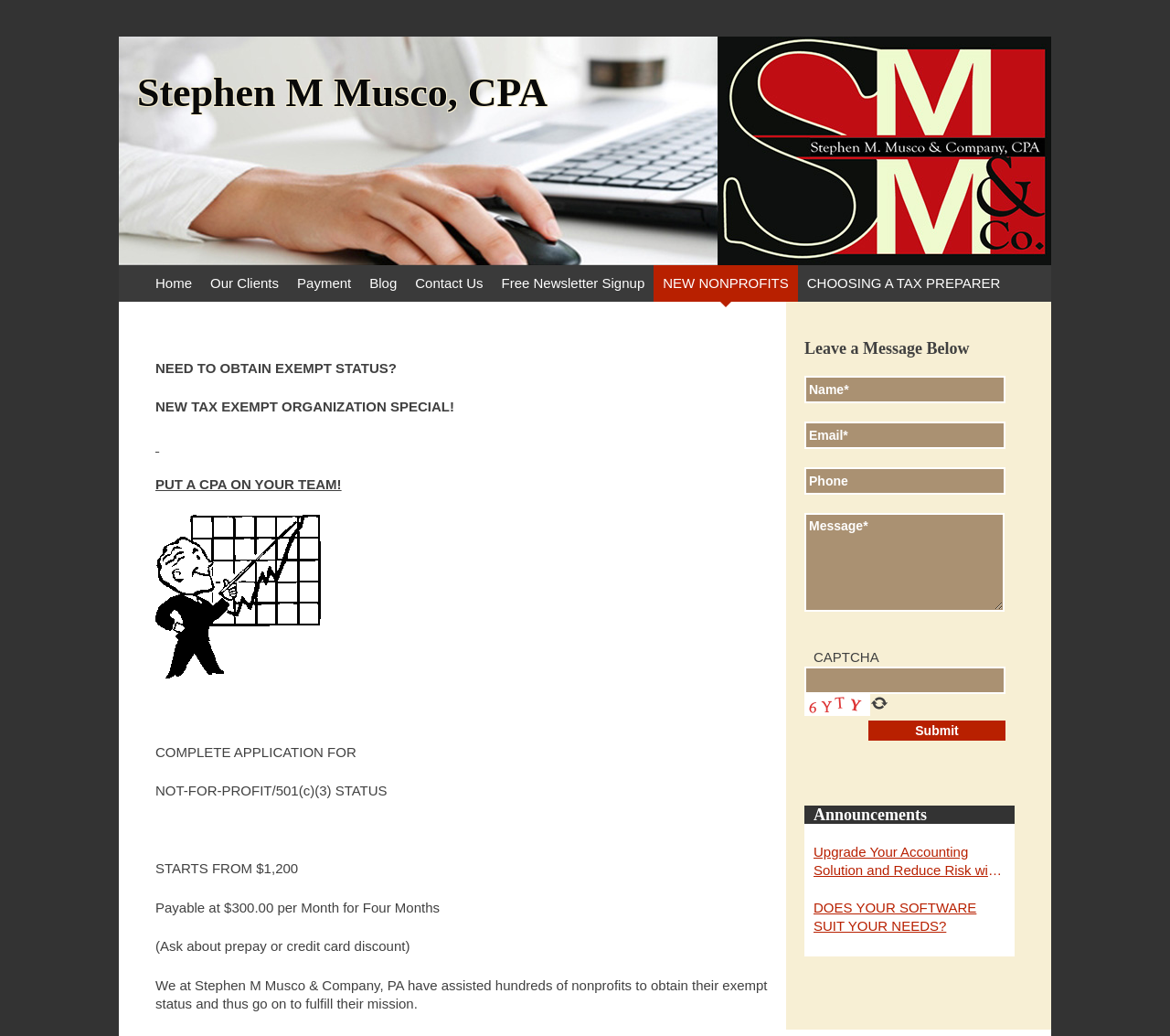Analyze the image and deliver a detailed answer to the question: What is the purpose of the form at the bottom of the page?

The form at the bottom of the page is for leaving a message, as indicated by the heading 'Leave a Message Below' and the presence of text fields for name, email, phone, and message.